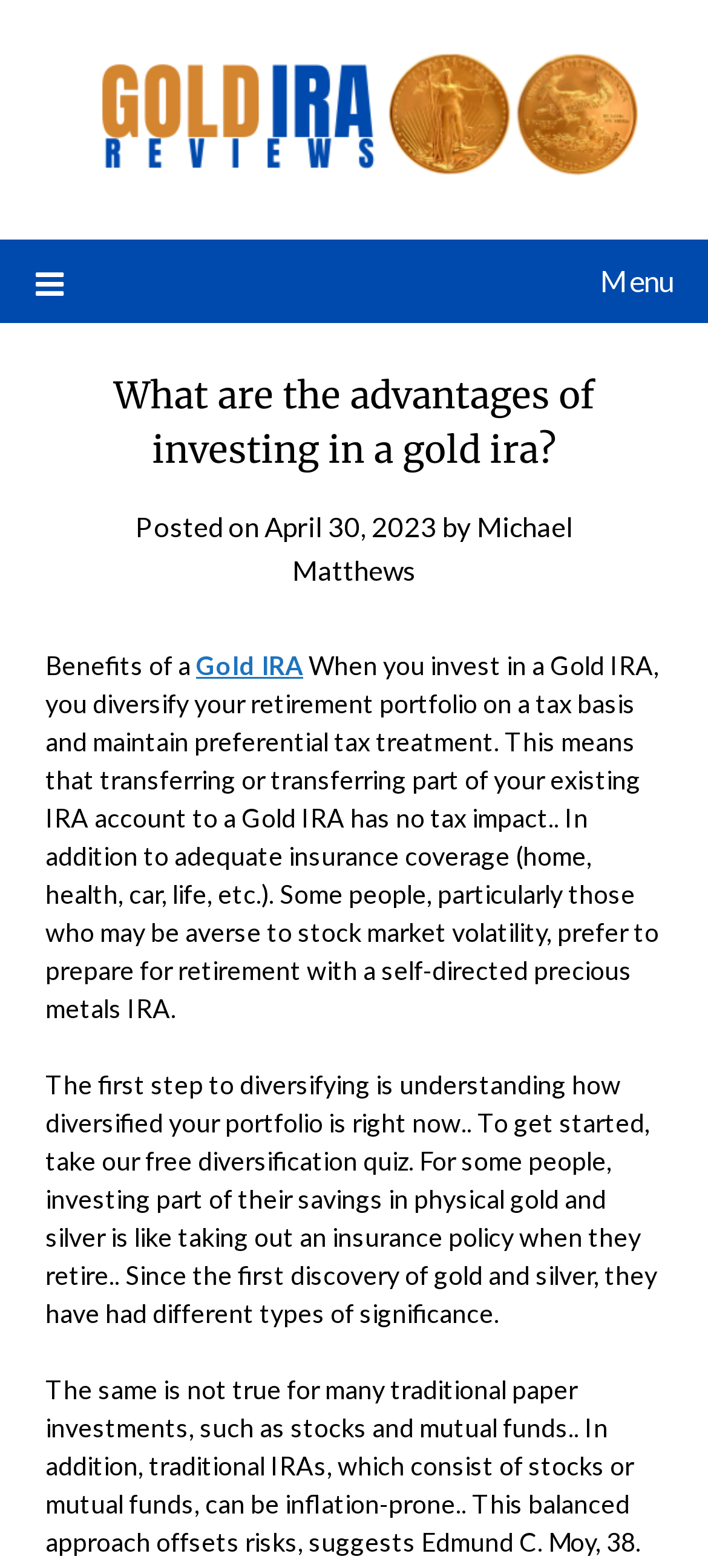Provide a brief response in the form of a single word or phrase:
What is the purpose of taking the free diversification quiz?

To understand portfolio diversification